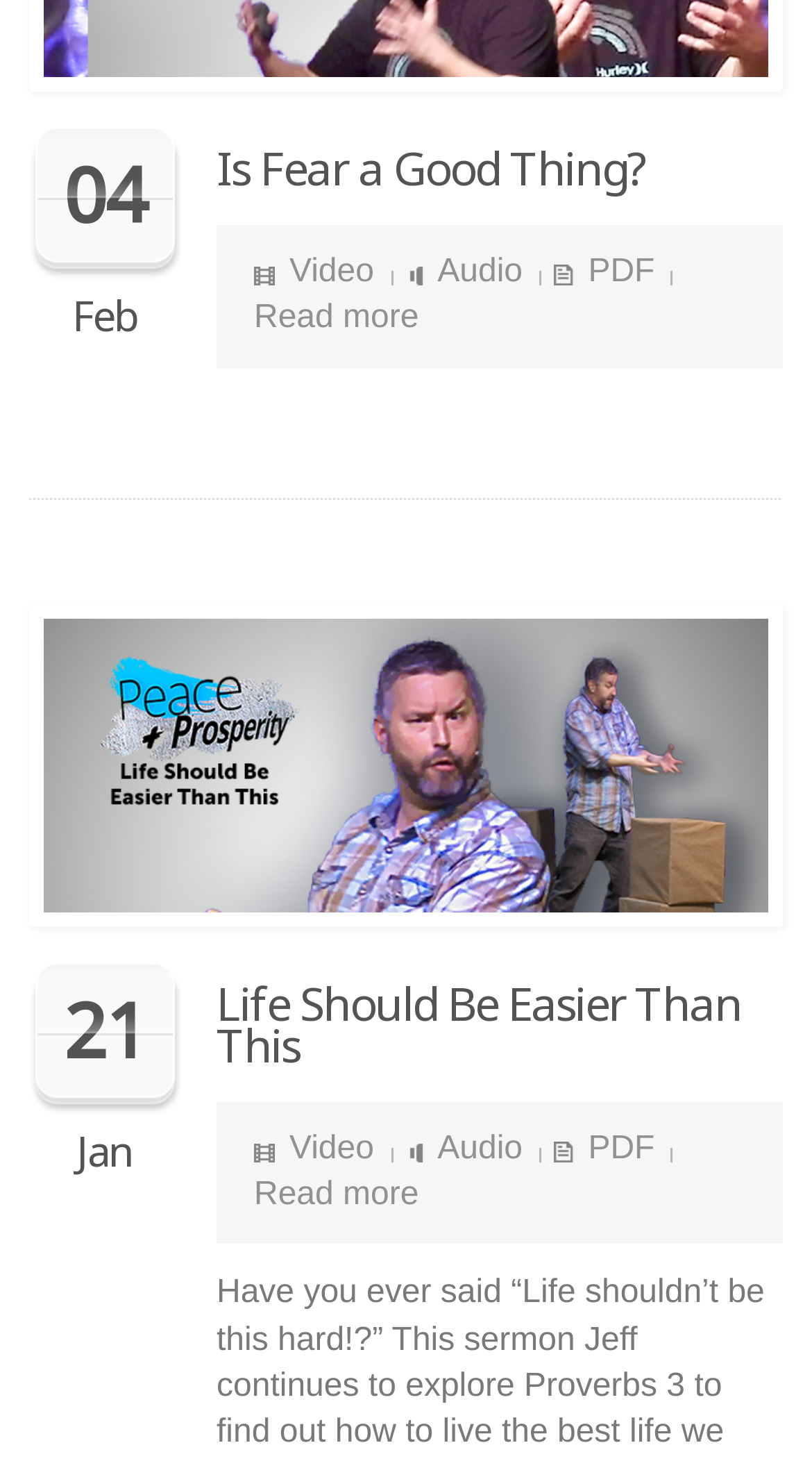Please specify the bounding box coordinates of the clickable region necessary for completing the following instruction: "Click on 'Is Fear a Good Thing?' article". The coordinates must consist of four float numbers between 0 and 1, i.e., [left, top, right, bottom].

[0.267, 0.093, 0.795, 0.135]